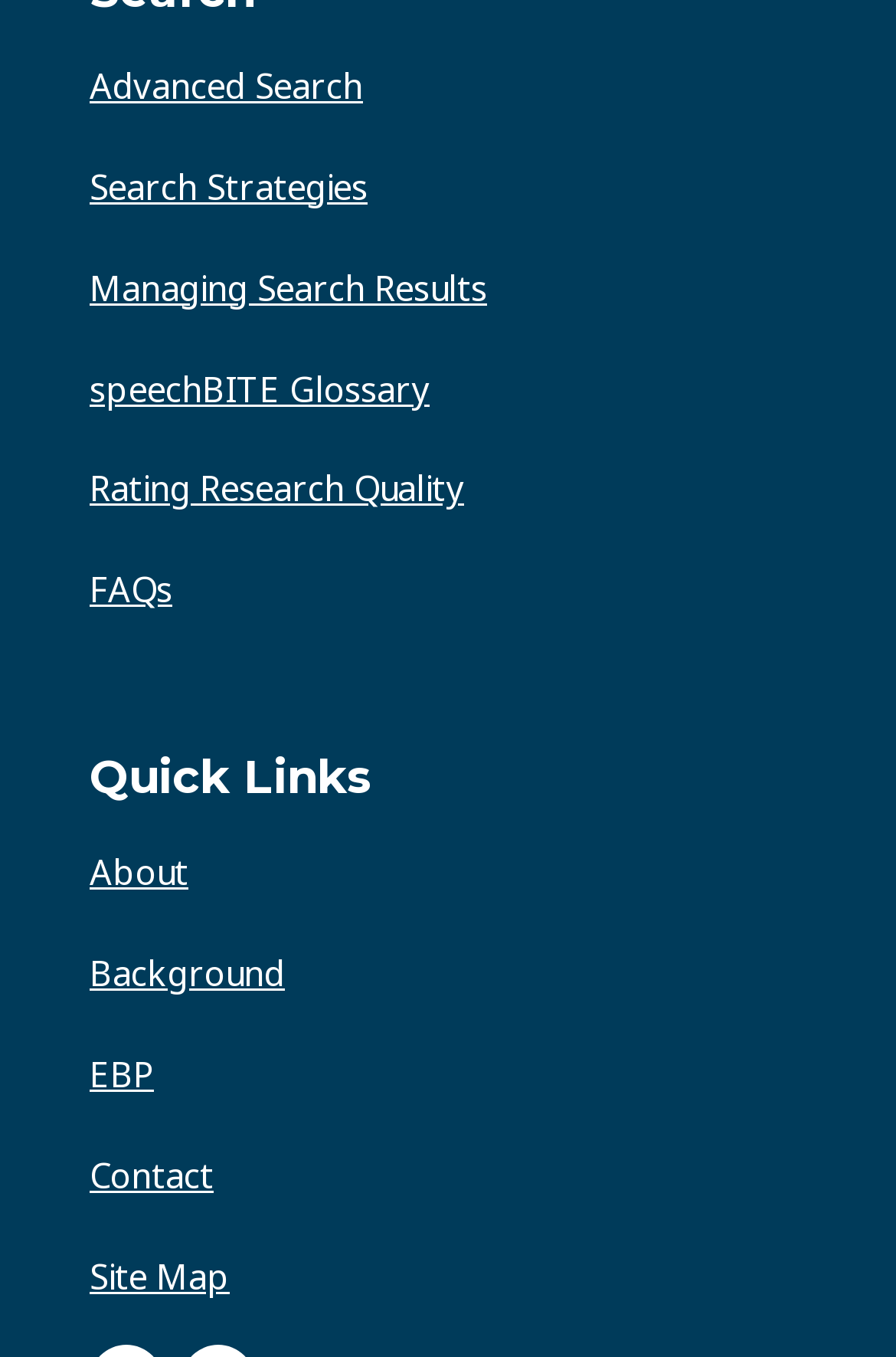Please reply to the following question using a single word or phrase: 
What is the last link in the webpage?

Site Map